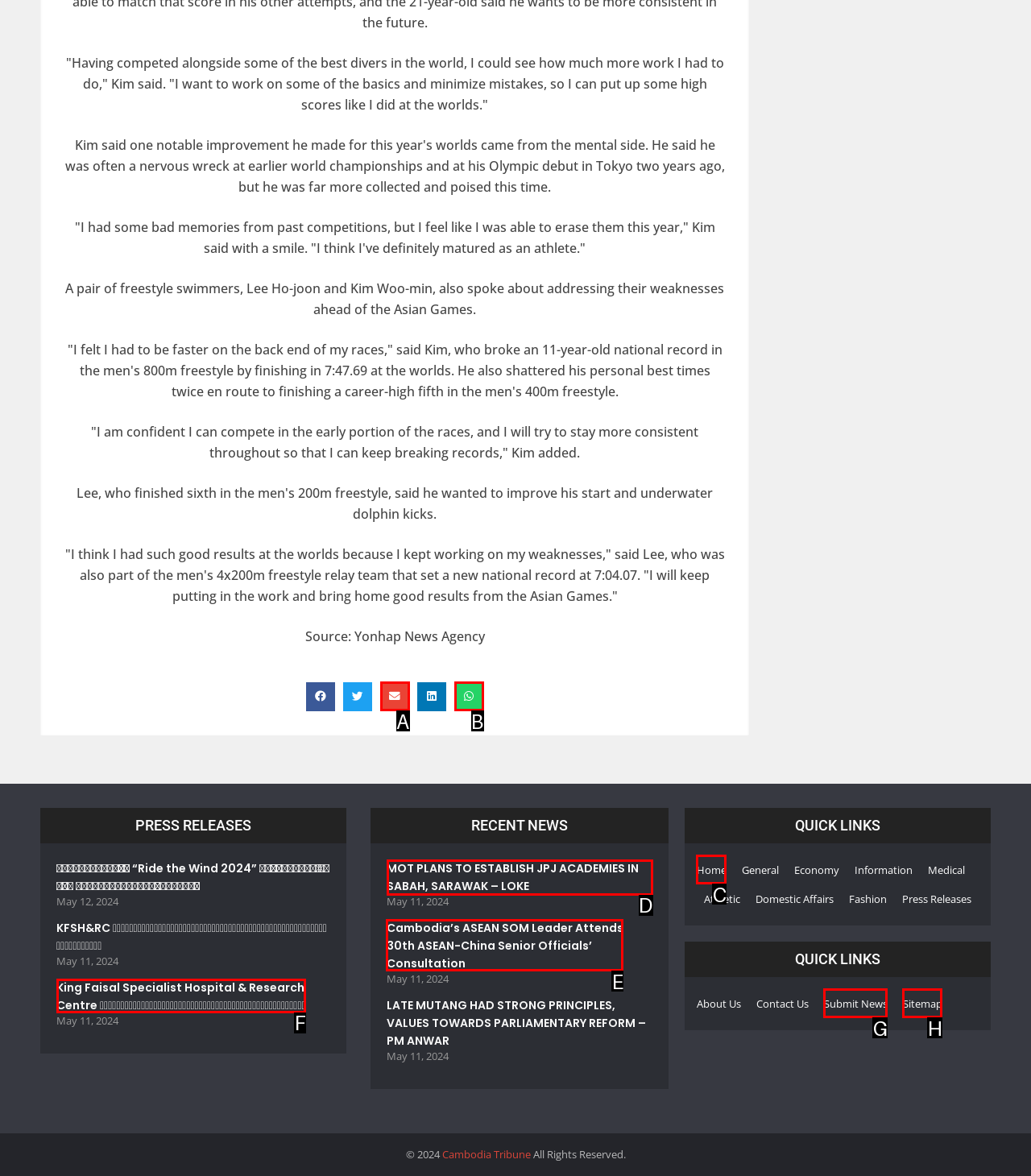Identify the correct UI element to click on to achieve the task: View the news about MOT plans to establish JPJ academies in Sabah, Sarawak. Provide the letter of the appropriate element directly from the available choices.

D